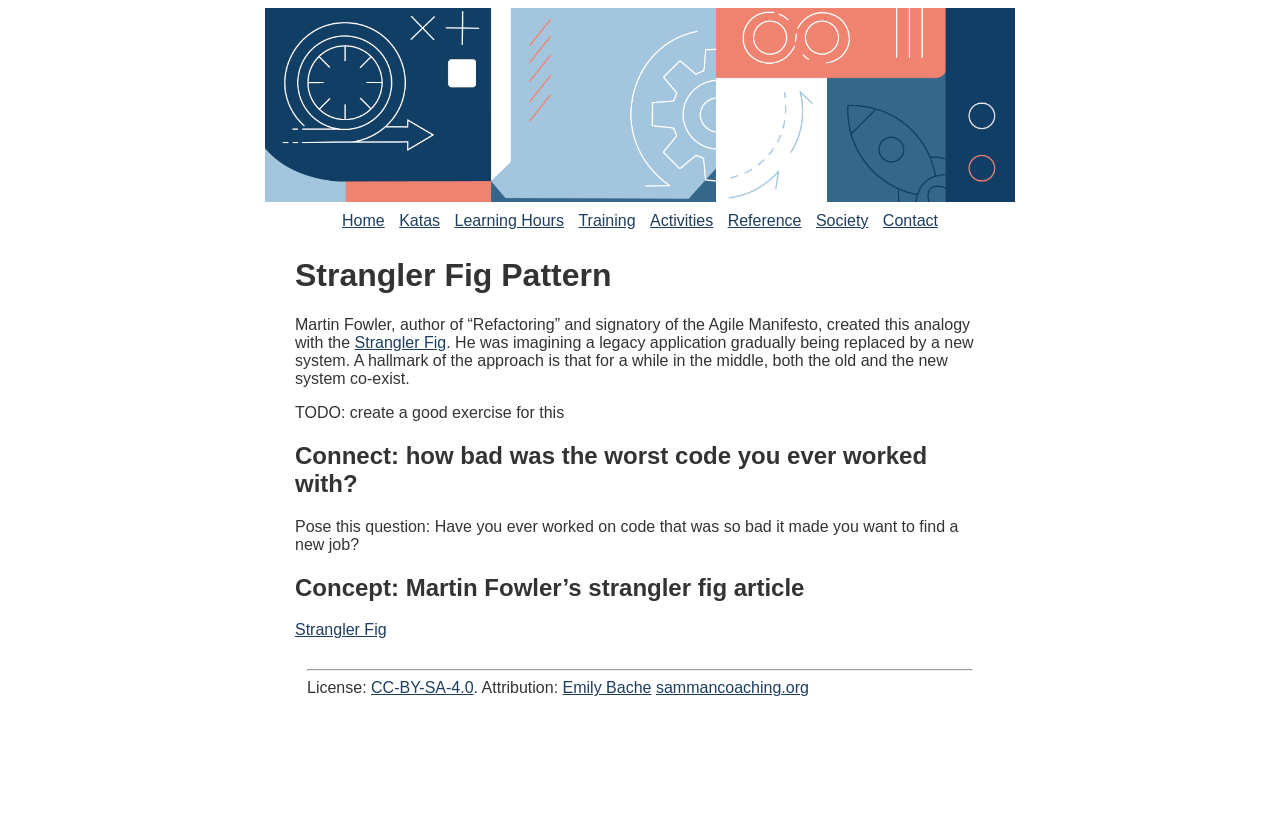Please give a short response to the question using one word or a phrase:
What is the license of the content?

CC-BY-SA-4.0